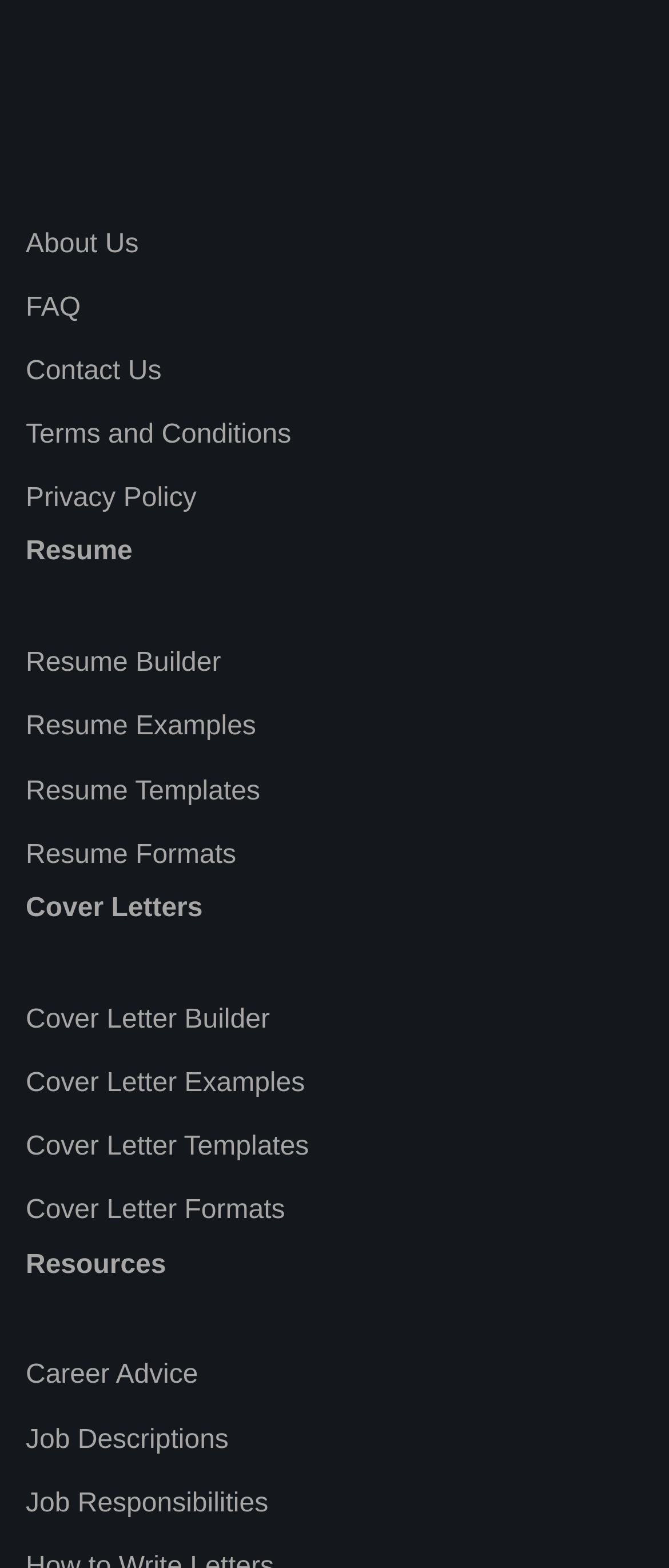What is the last resource listed under 'Resources'?
Please give a well-detailed answer to the question.

The webpage has a section called 'Resources' which lists three resources: Career Advice, Job Descriptions, and Job Responsibilities, with Job Responsibilities being the last one listed.